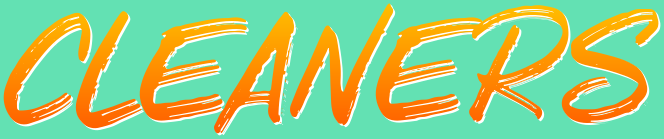What is the tone conveyed by the overall composition?
Answer the question with a single word or phrase derived from the image.

Friendly and approachable